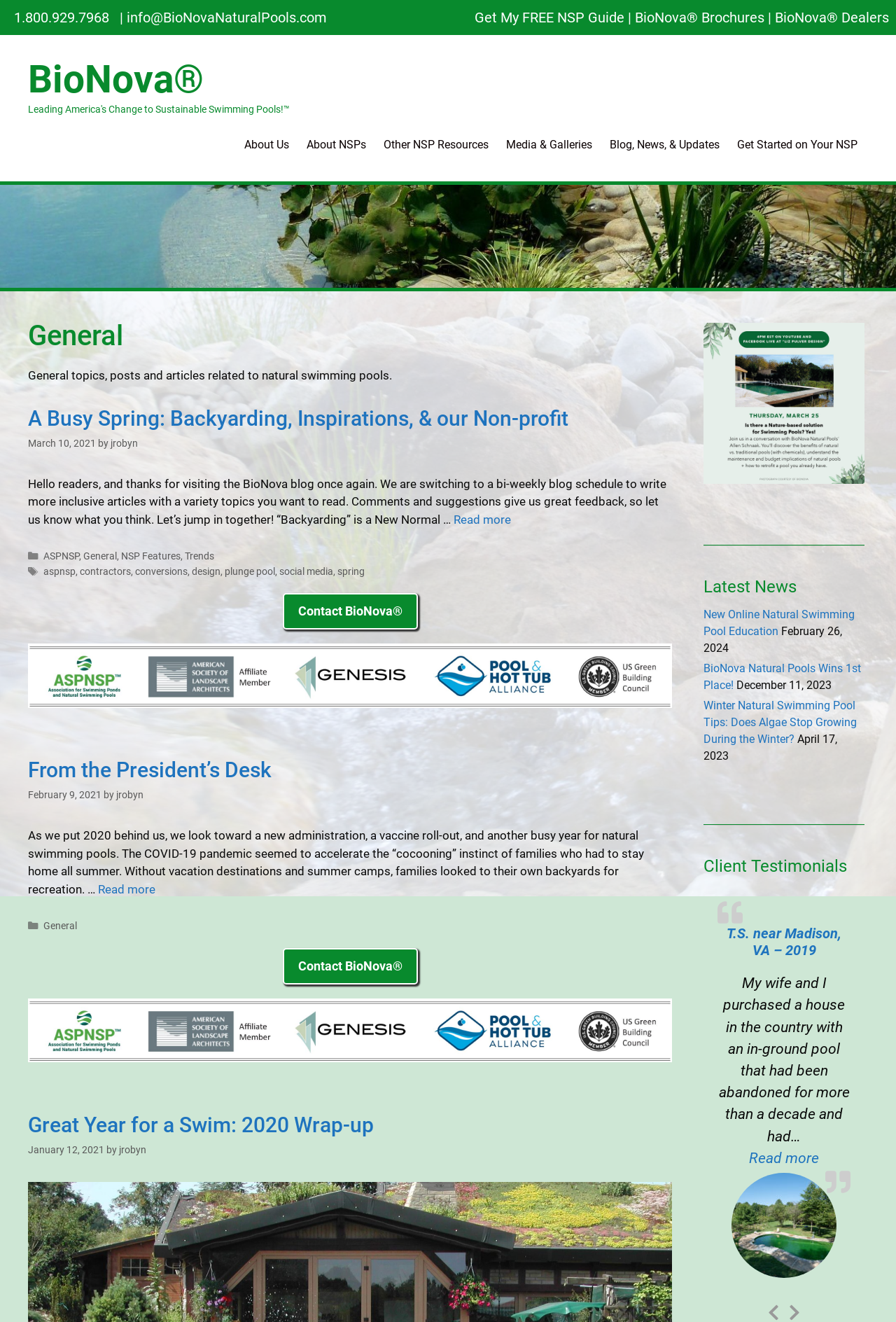Respond with a single word or phrase to the following question: Who wrote the articles on the webpage?

jrobyn